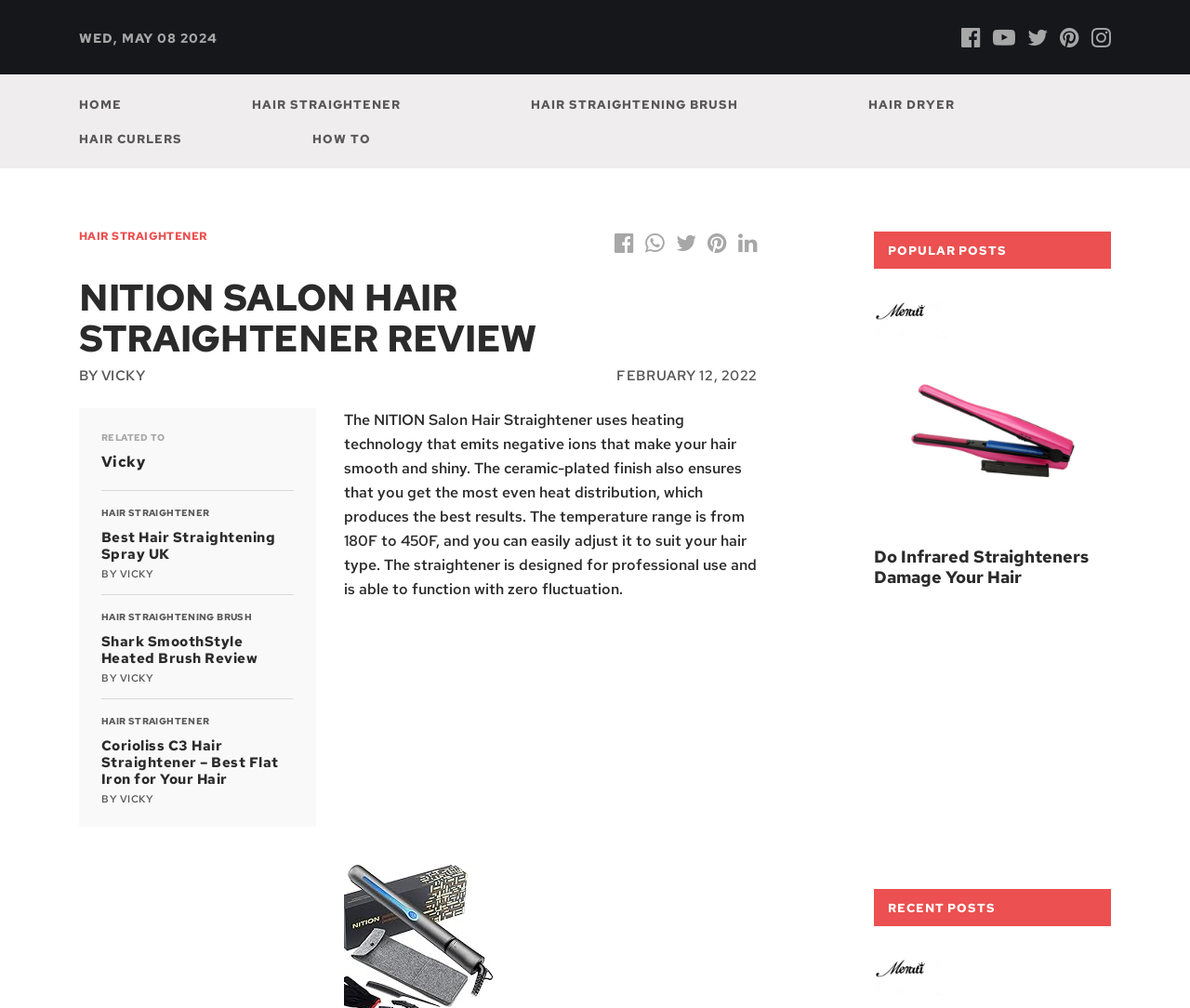Based on the element description, predict the bounding box coordinates (top-left x, top-left y, bottom-right x, bottom-right y) for the UI element in the screenshot: Hair straightener

[0.066, 0.227, 0.174, 0.242]